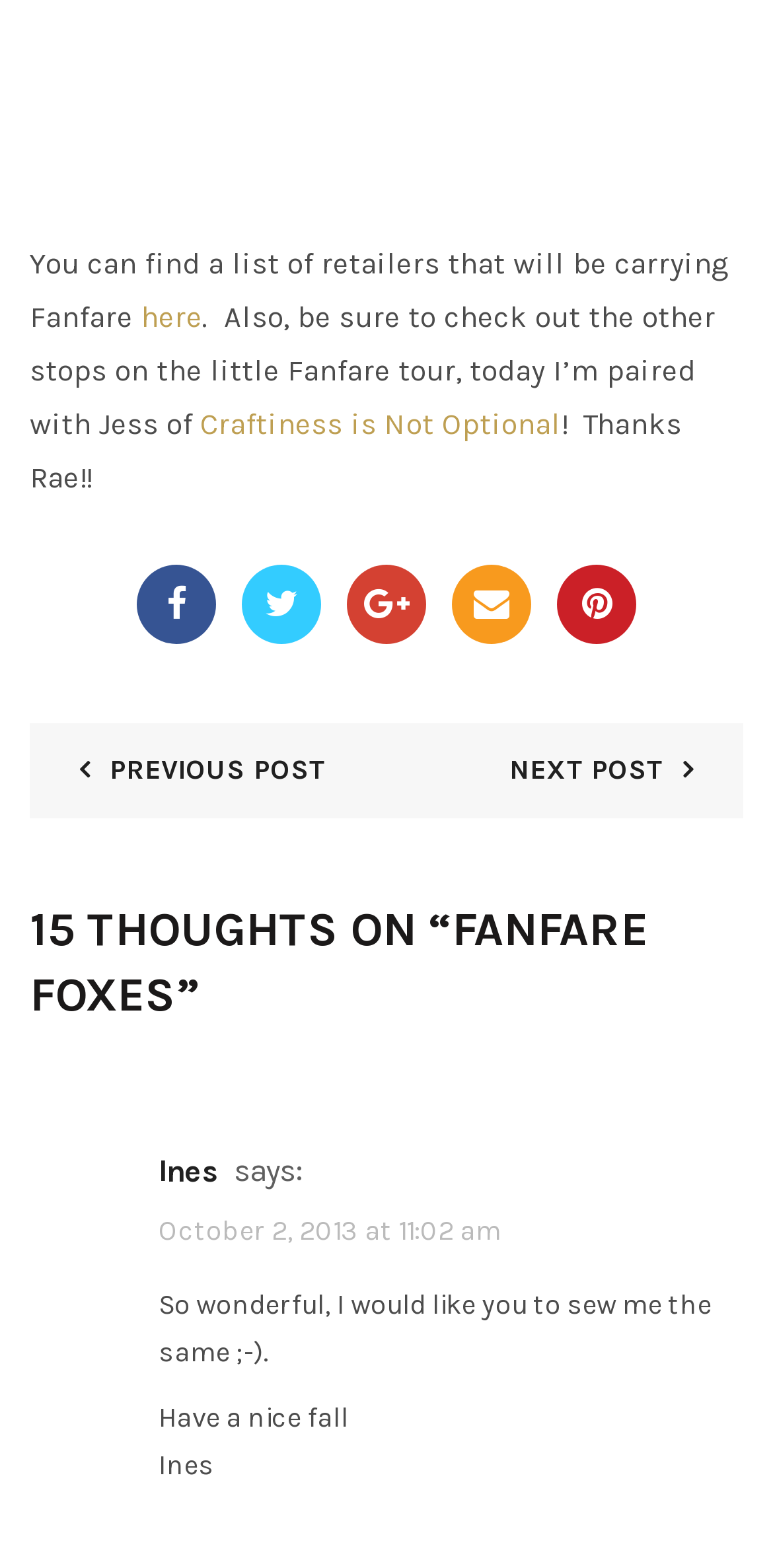Locate the bounding box coordinates of the area that needs to be clicked to fulfill the following instruction: "Click on the Facebook link". The coordinates should be in the format of four float numbers between 0 and 1, namely [left, top, right, bottom].

[0.177, 0.36, 0.279, 0.411]